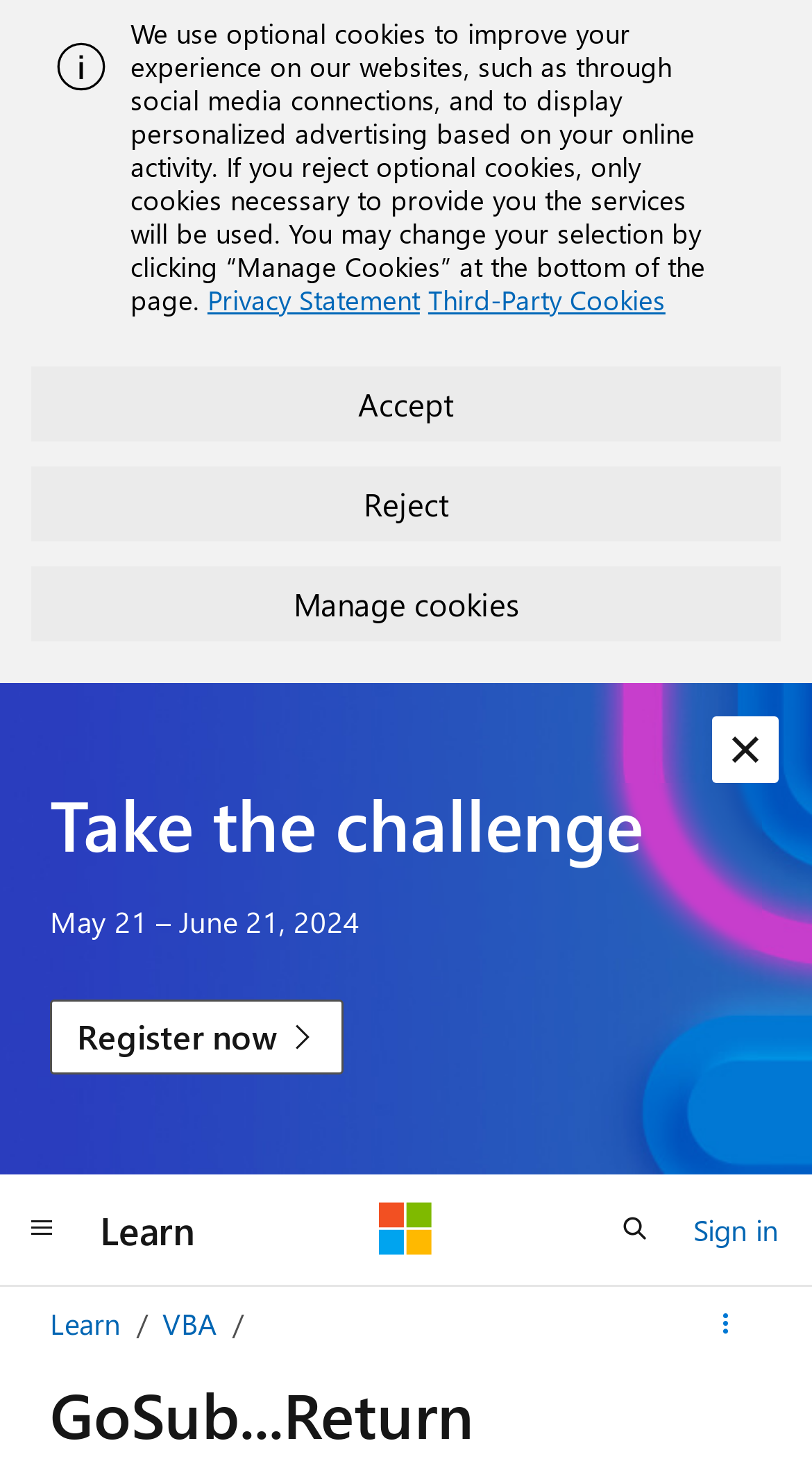Please provide a detailed answer to the question below based on the screenshot: 
What is the icon name of the image element?

I looked at the image element, but it does not have an icon name or OCR text, so I couldn't determine its icon name.